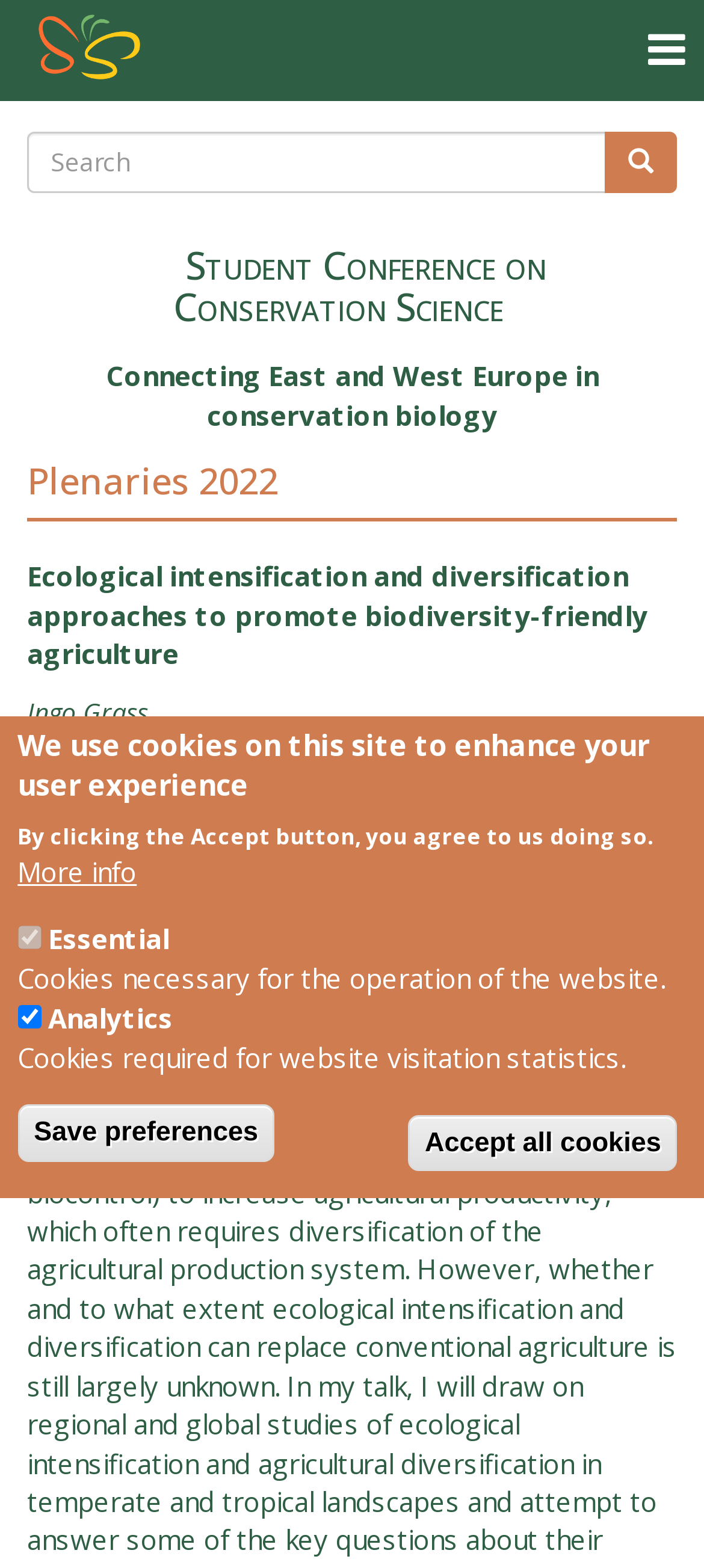Construct a comprehensive caption that outlines the webpage's structure and content.

The webpage is about the Student Conference on Conservation Science, specifically the Plenaries 2022 event. At the top left corner, there is a link to skip to the main content. Next to it, there is a link to the home page, accompanied by a small home icon. On the top right corner, there is a search bar with a search icon and a button to submit the search query.

Below the search bar, there is a heading that reads "Student Conference on Conservation Science Connecting East and West Europe in conservation biology". This heading is followed by a link to the conference's main page. 

Further down, there is another heading that reads "Plenaries 2022". Below this heading, there is a paragraph of text that describes the topic "Ecological intensification and diversification approaches to promote biodiversity-friendly agriculture" and the speaker's name, Ingo Grass.

At the bottom of the page, there is a cookie policy alert dialog. It informs users that the website uses cookies to enhance their experience and provides options to accept or decline certain types of cookies. The dialog includes a brief description of the different types of cookies used, including essential cookies and analytics cookies. There are buttons to save preferences, accept all cookies, and get more information about the cookie policy.